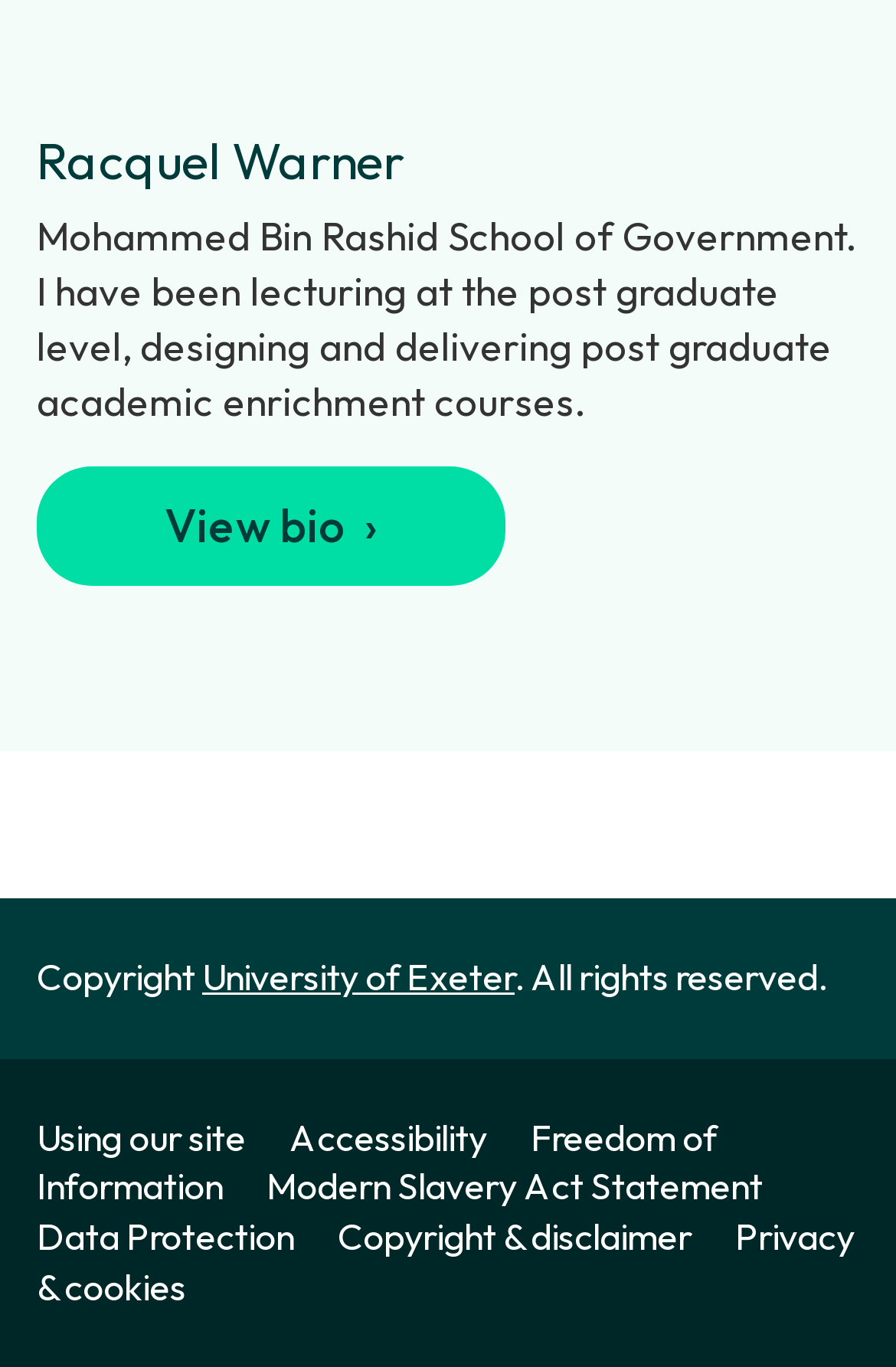Identify the bounding box coordinates for the UI element described as: "Data Protection". The coordinates should be provided as four floats between 0 and 1: [left, top, right, bottom].

[0.041, 0.887, 0.369, 0.921]